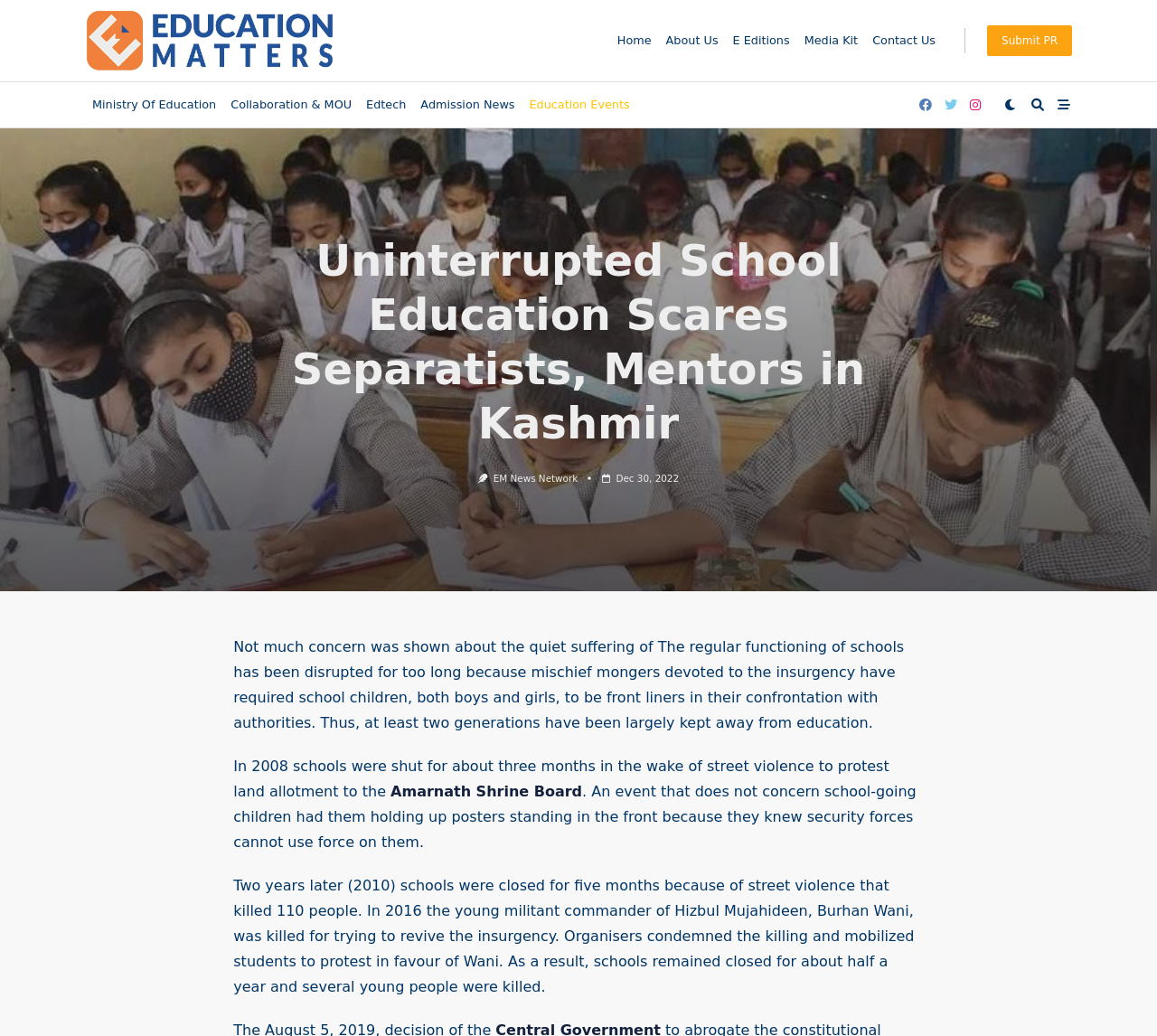Find and specify the bounding box coordinates that correspond to the clickable region for the instruction: "Click on the 'Home' link".

[0.527, 0.02, 0.569, 0.059]